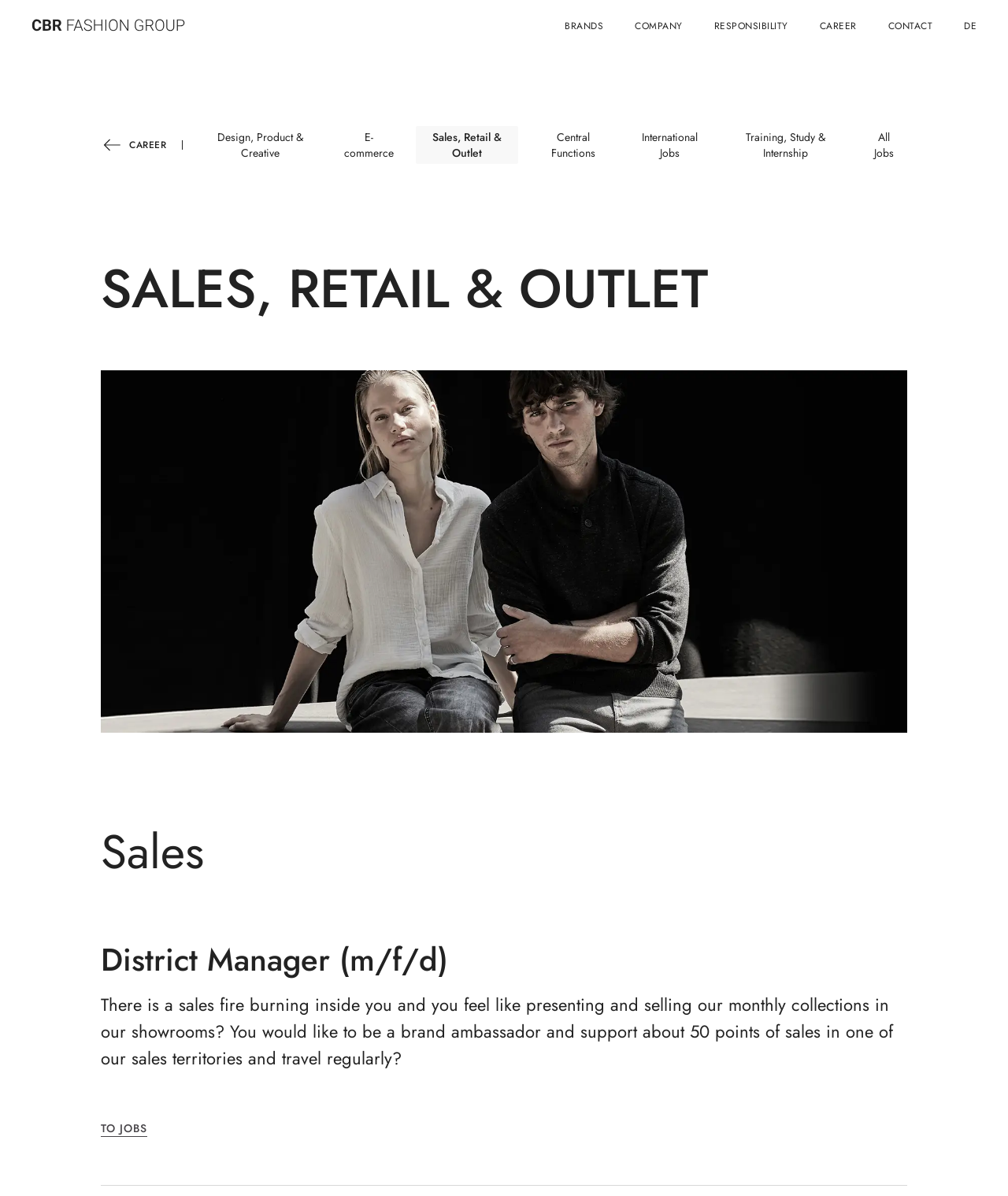Can you determine the bounding box coordinates of the area that needs to be clicked to fulfill the following instruction: "View Design, Product & Creative jobs"?

[0.197, 0.105, 0.319, 0.137]